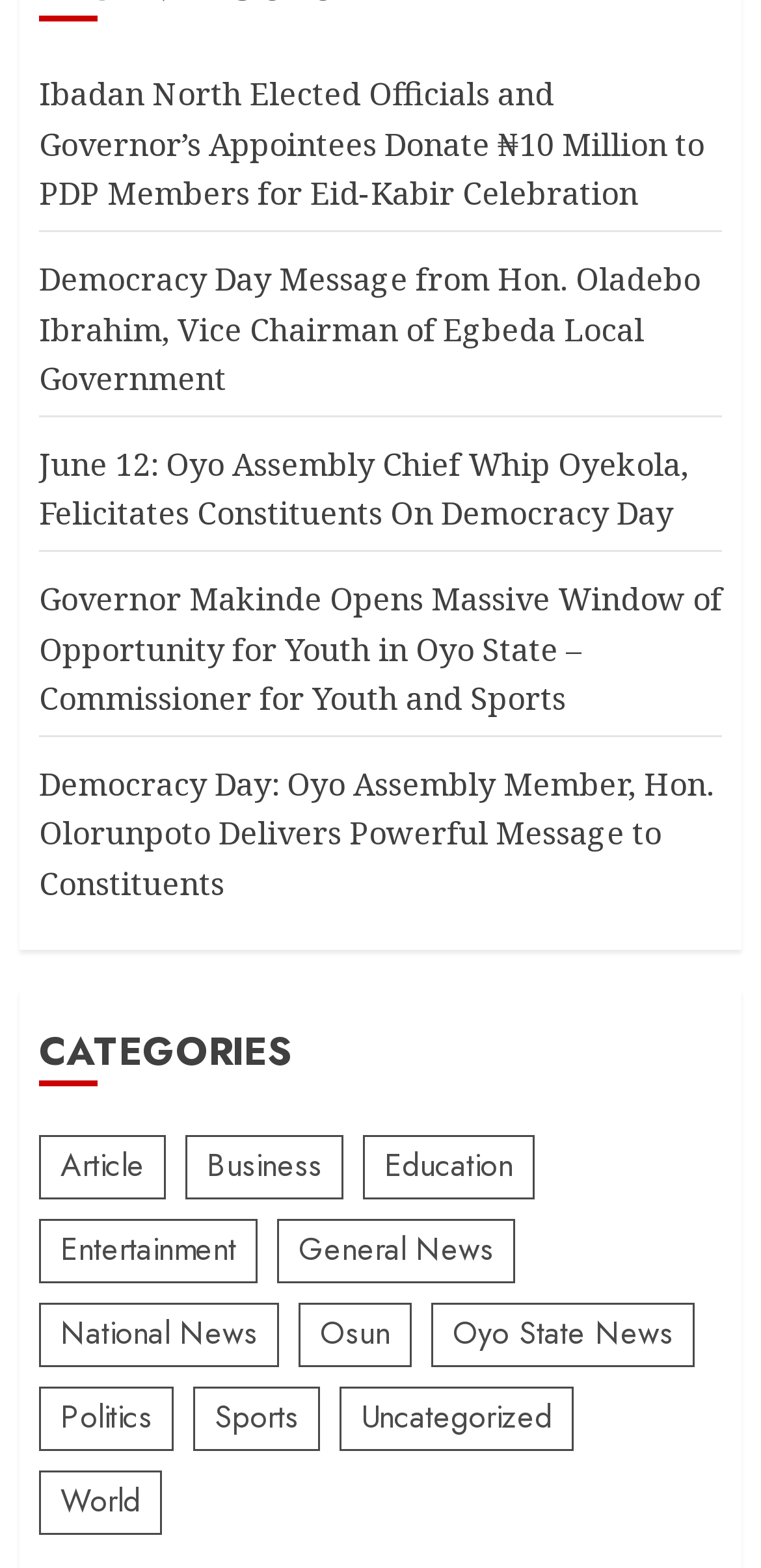Provide a one-word or short-phrase answer to the question:
What is the category with the most items?

Oyo State News